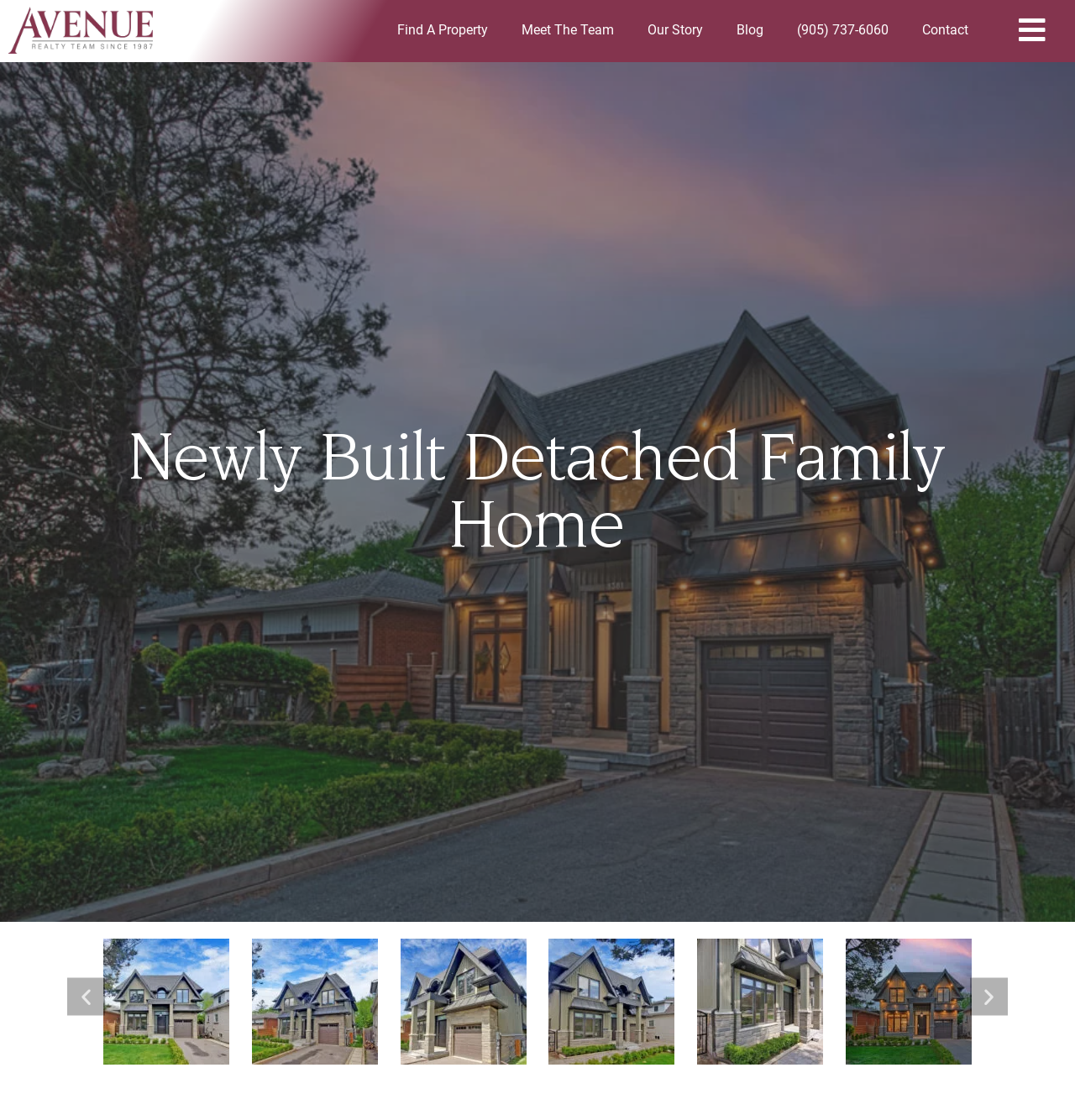Find the bounding box coordinates of the area to click in order to follow the instruction: "View the first image of the property".

[0.096, 0.838, 0.214, 0.951]